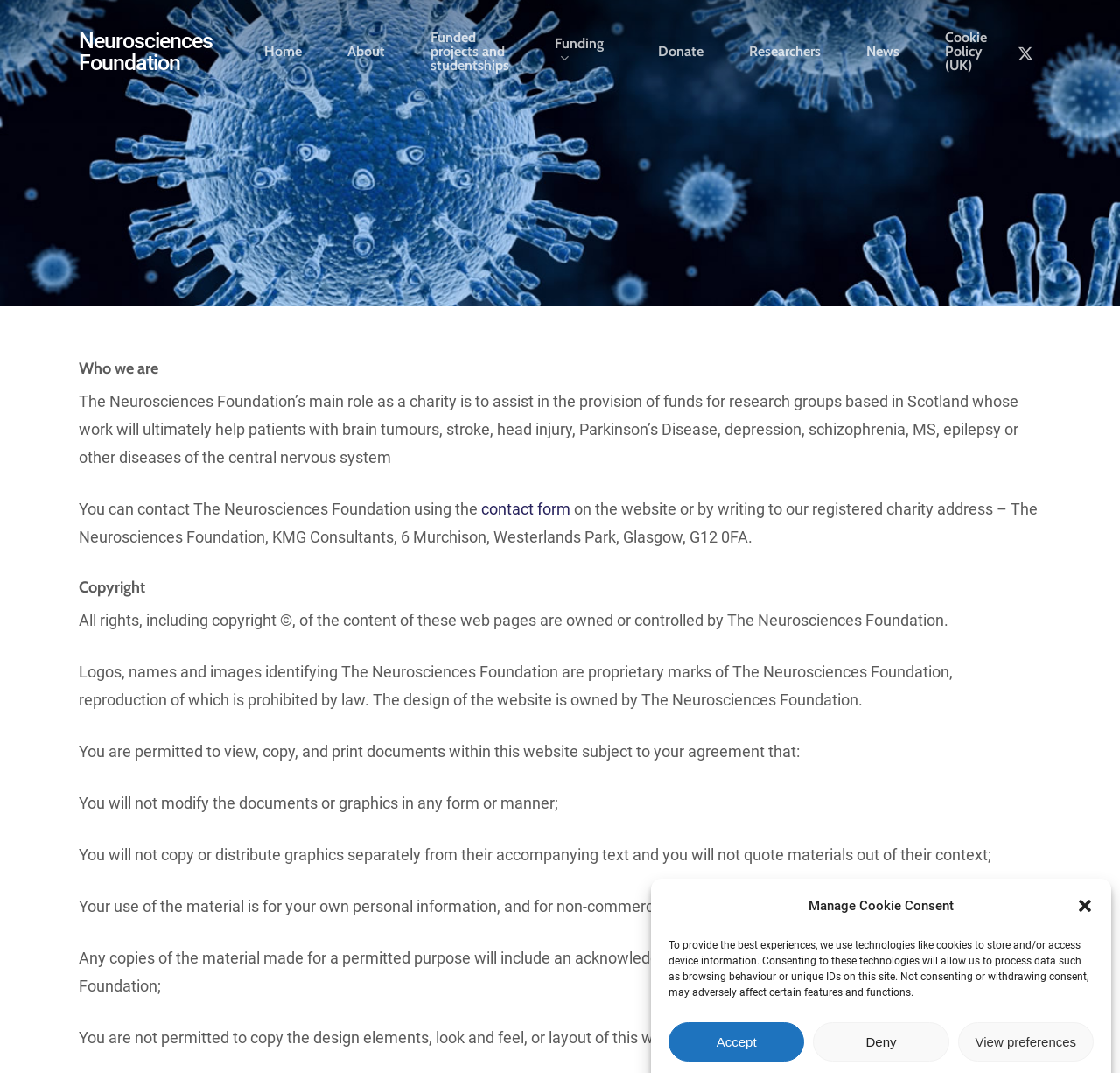Based on the provided description, "About", find the bounding box of the corresponding UI element in the screenshot.

[0.31, 0.042, 0.344, 0.055]